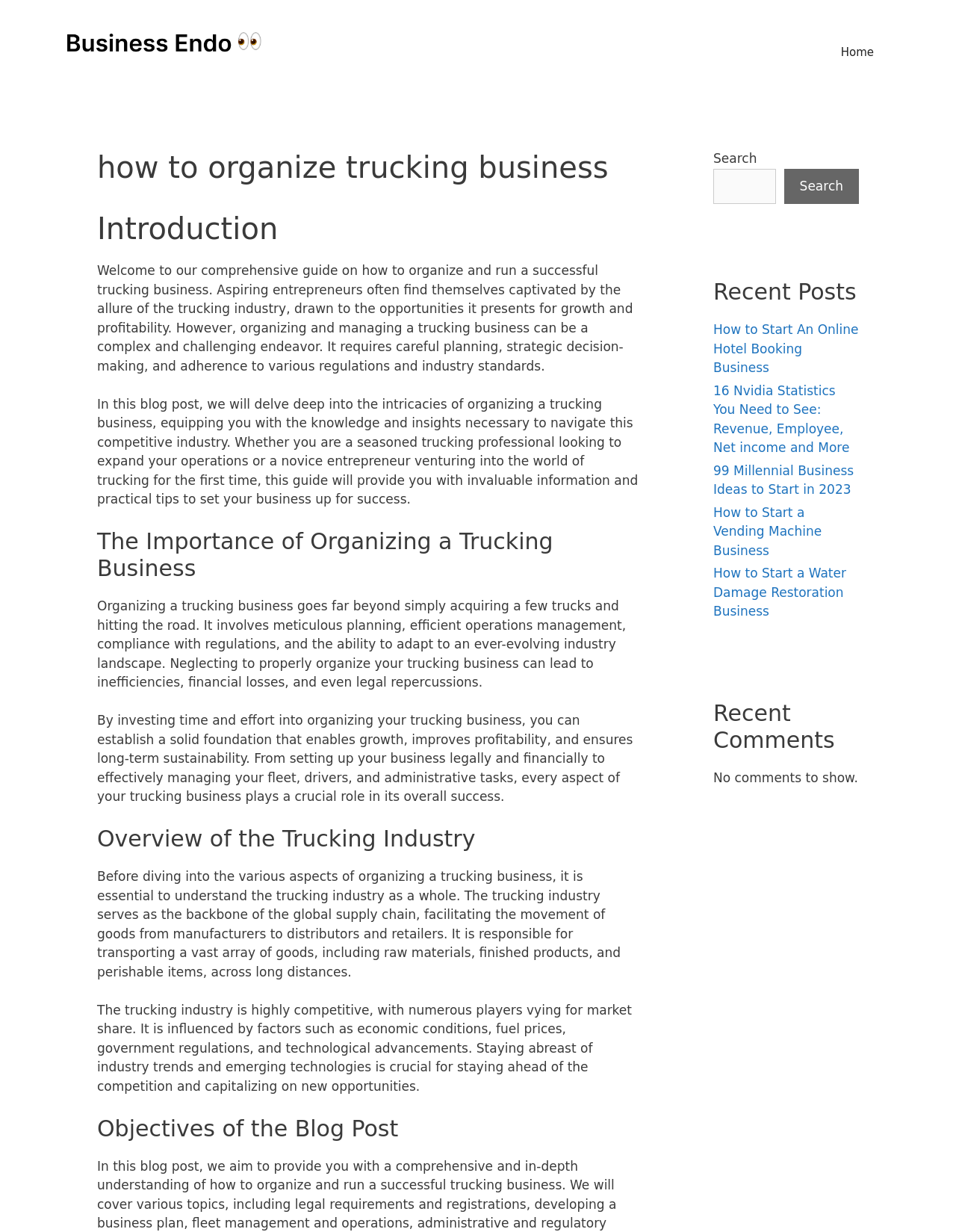Please find the bounding box coordinates of the clickable region needed to complete the following instruction: "Visit Birchall Consulting website". The bounding box coordinates must consist of four float numbers between 0 and 1, i.e., [left, top, right, bottom].

None